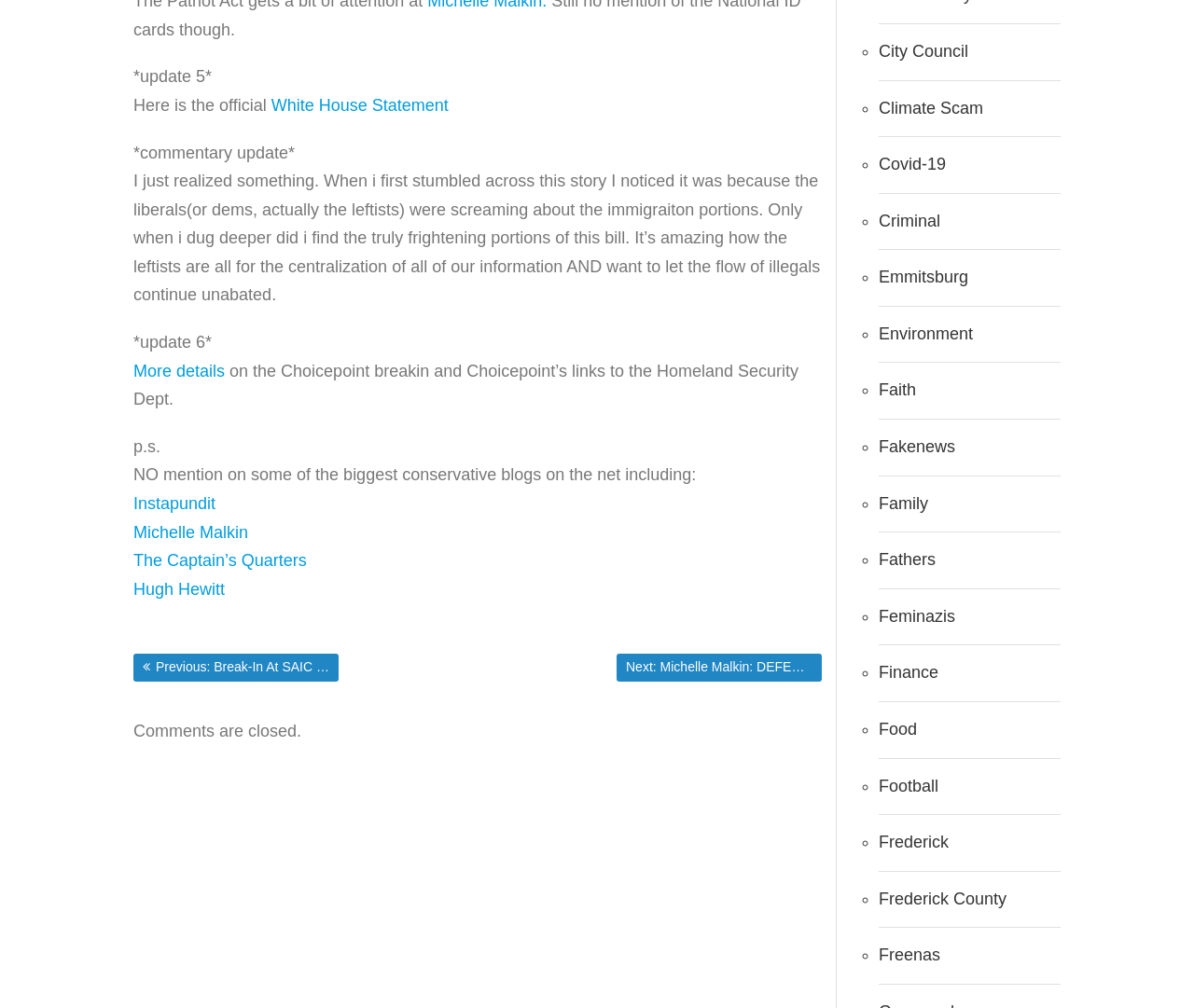Please provide a comprehensive response to the question below by analyzing the image: 
What is the name of the previous post mentioned in the navigation section?

The navigation section of the webpage mentions 'Previous post: Break-In At SAIC Risks ID Theft (washingtonpost.com)', indicating that the previous post is titled 'Break-In At SAIC Risks ID Theft'.